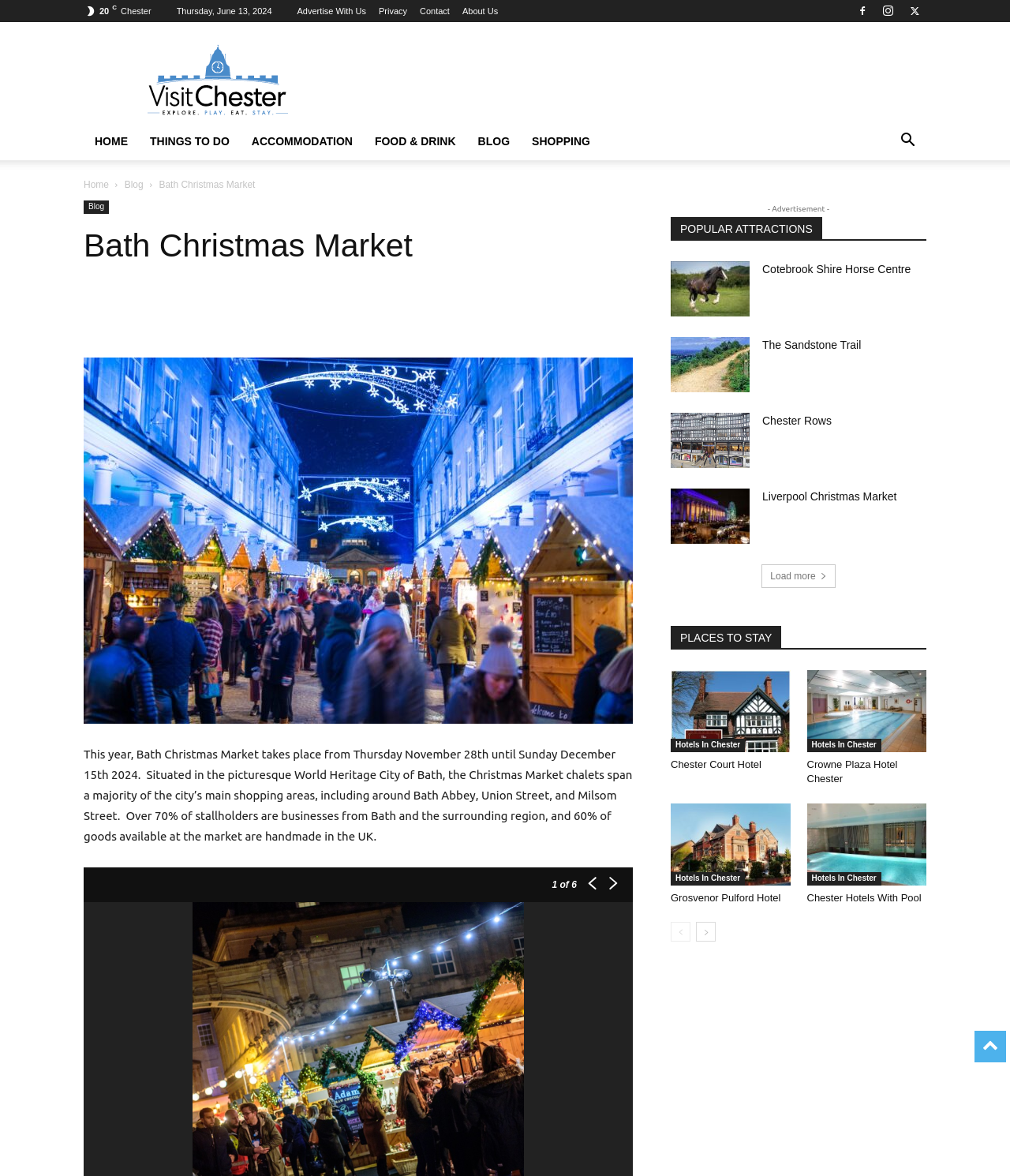Provide a one-word or short-phrase answer to the question:
What is the date of Bath Christmas Market?

November 28th to December 15th 2024